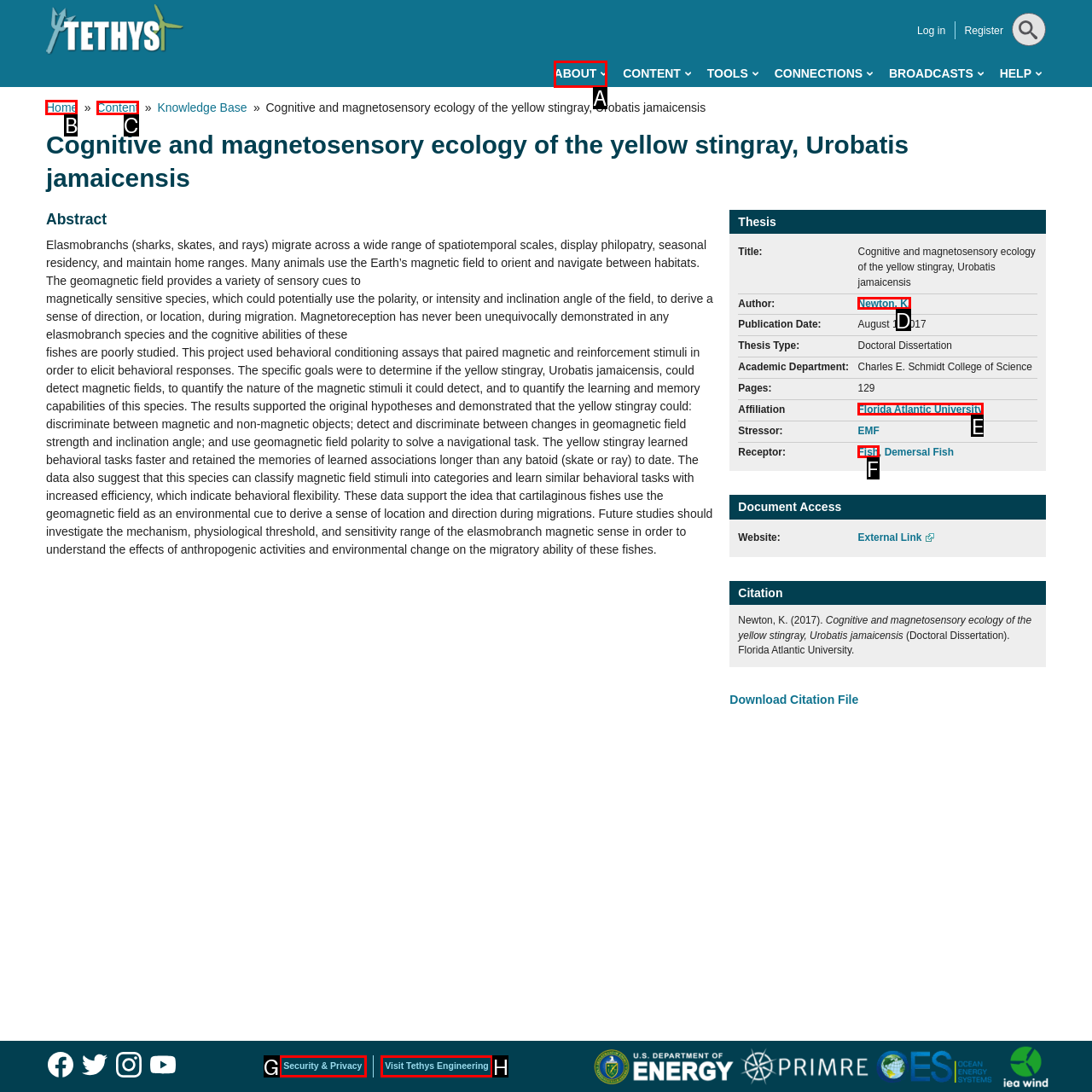Which letter corresponds to the correct option to complete the task: Click on the 'Home' link in the breadcrumb?
Answer with the letter of the chosen UI element.

B